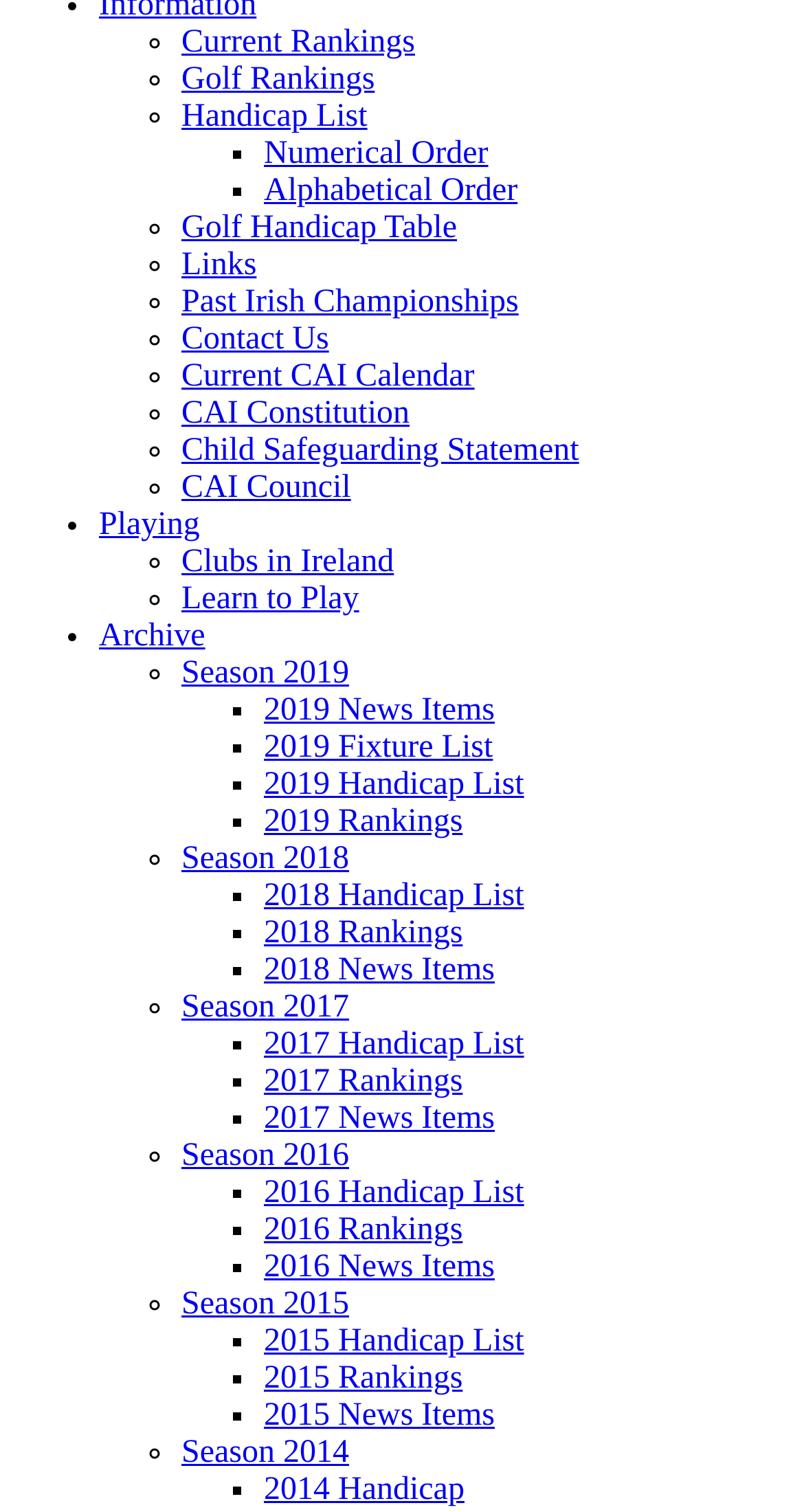Given the description Golf Handicap Table, predict the bounding box coordinates of the UI element. Ensure the coordinates are in the format (top-left x, top-left y, bottom-right x, bottom-right y) and all values are between 0 and 1.

[0.226, 0.139, 0.568, 0.162]